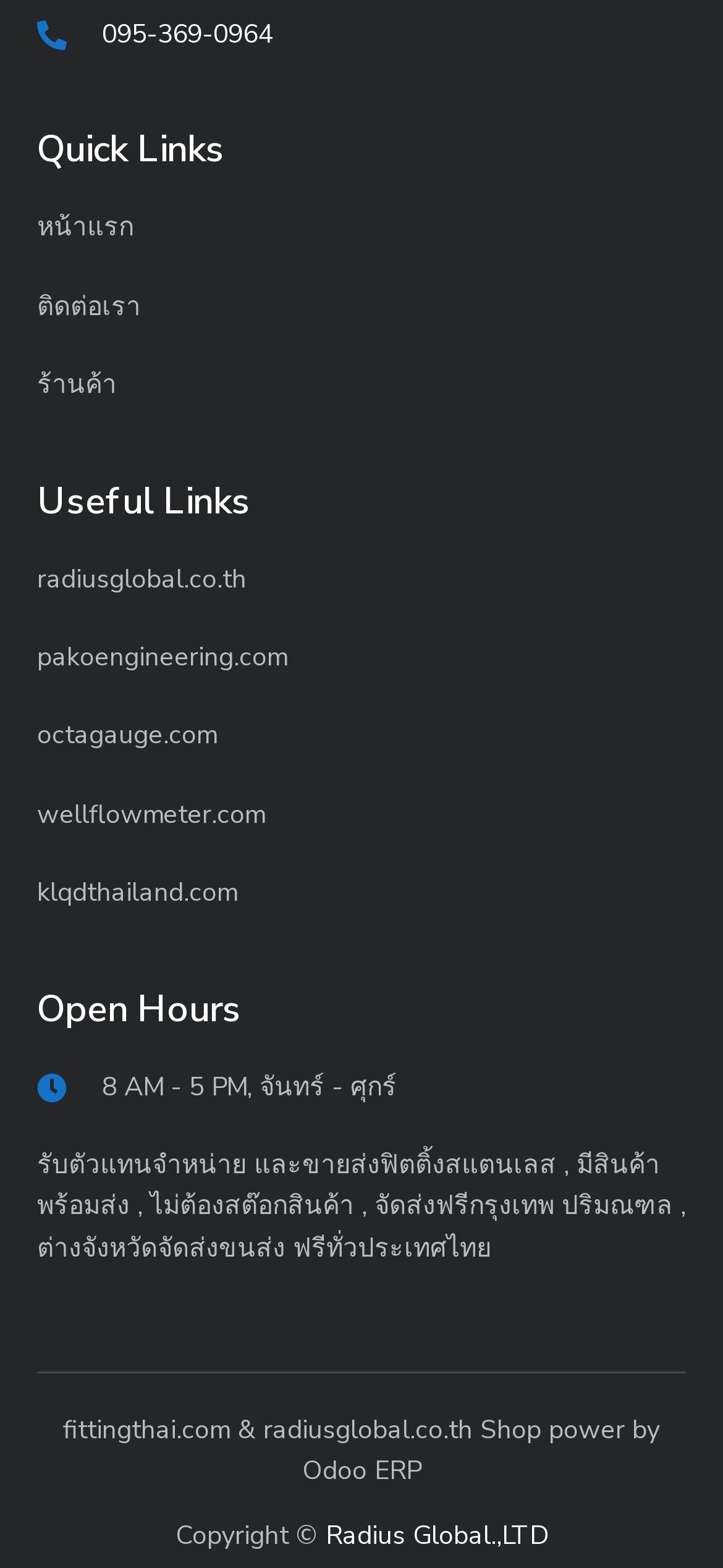Please determine the bounding box coordinates of the element to click on in order to accomplish the following task: "click on 'หน้าแรก'". Ensure the coordinates are four float numbers ranging from 0 to 1, i.e., [left, top, right, bottom].

[0.051, 0.133, 0.949, 0.159]